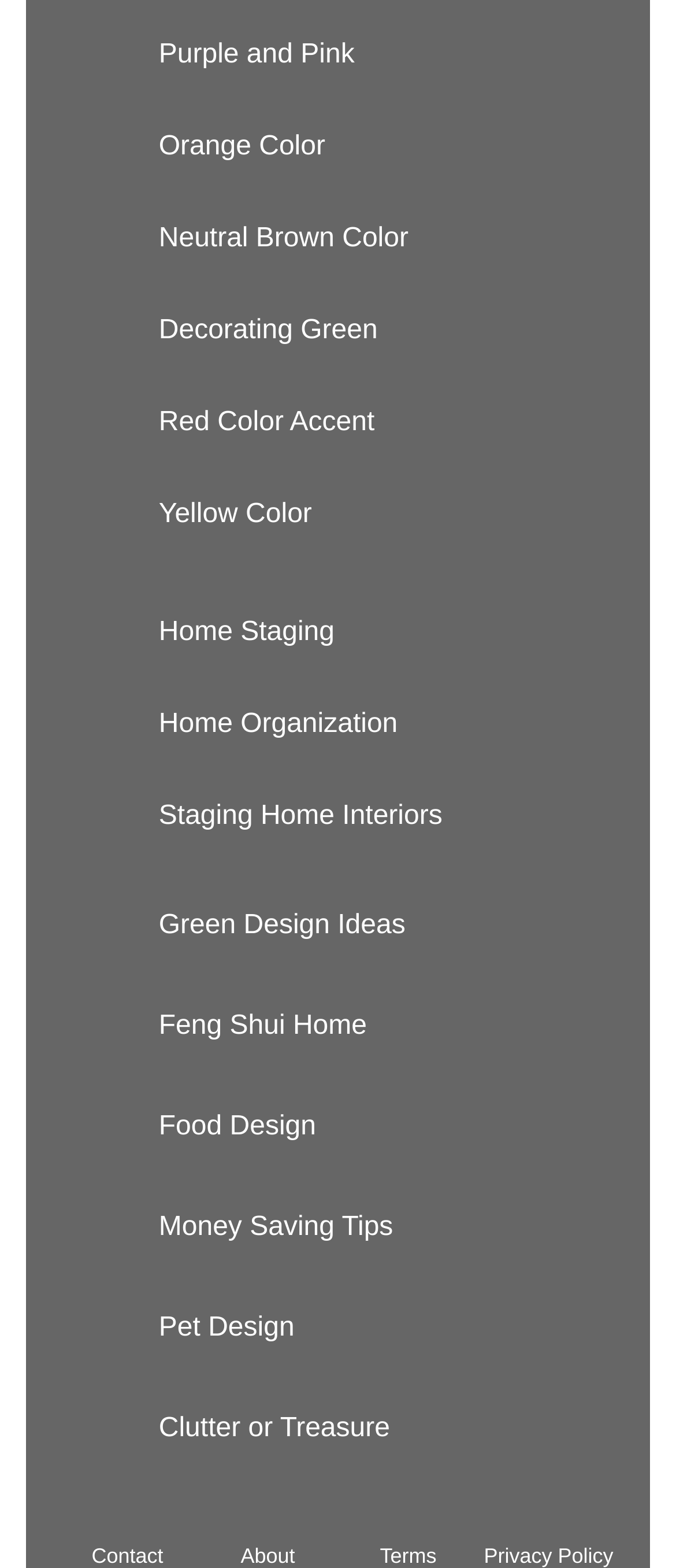Provide the bounding box coordinates of the area you need to click to execute the following instruction: "Read About".

[0.356, 0.984, 0.436, 1.0]